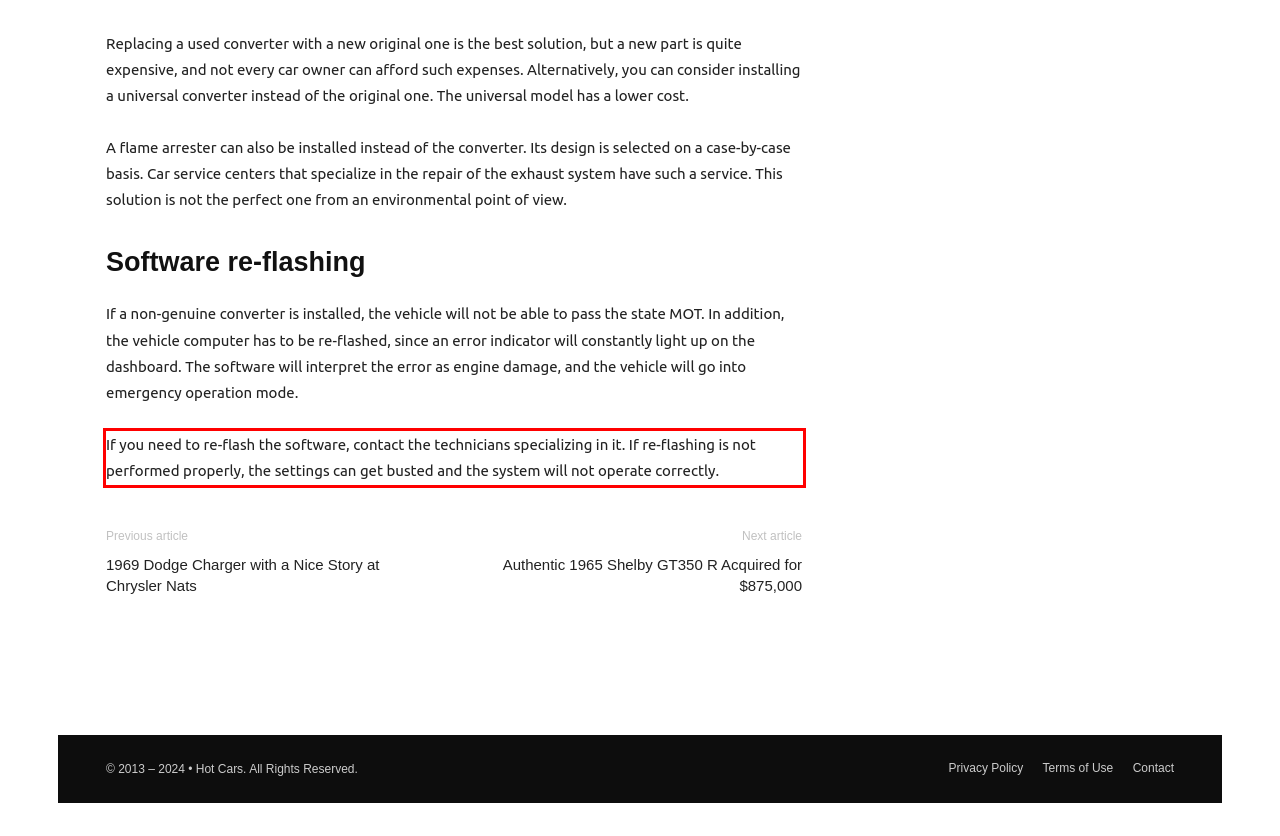You are given a screenshot of a webpage with a UI element highlighted by a red bounding box. Please perform OCR on the text content within this red bounding box.

If you need to re-flash the software, contact the technicians specializing in it. If re-flashing is not performed properly, the settings can get busted and the system will not operate correctly.